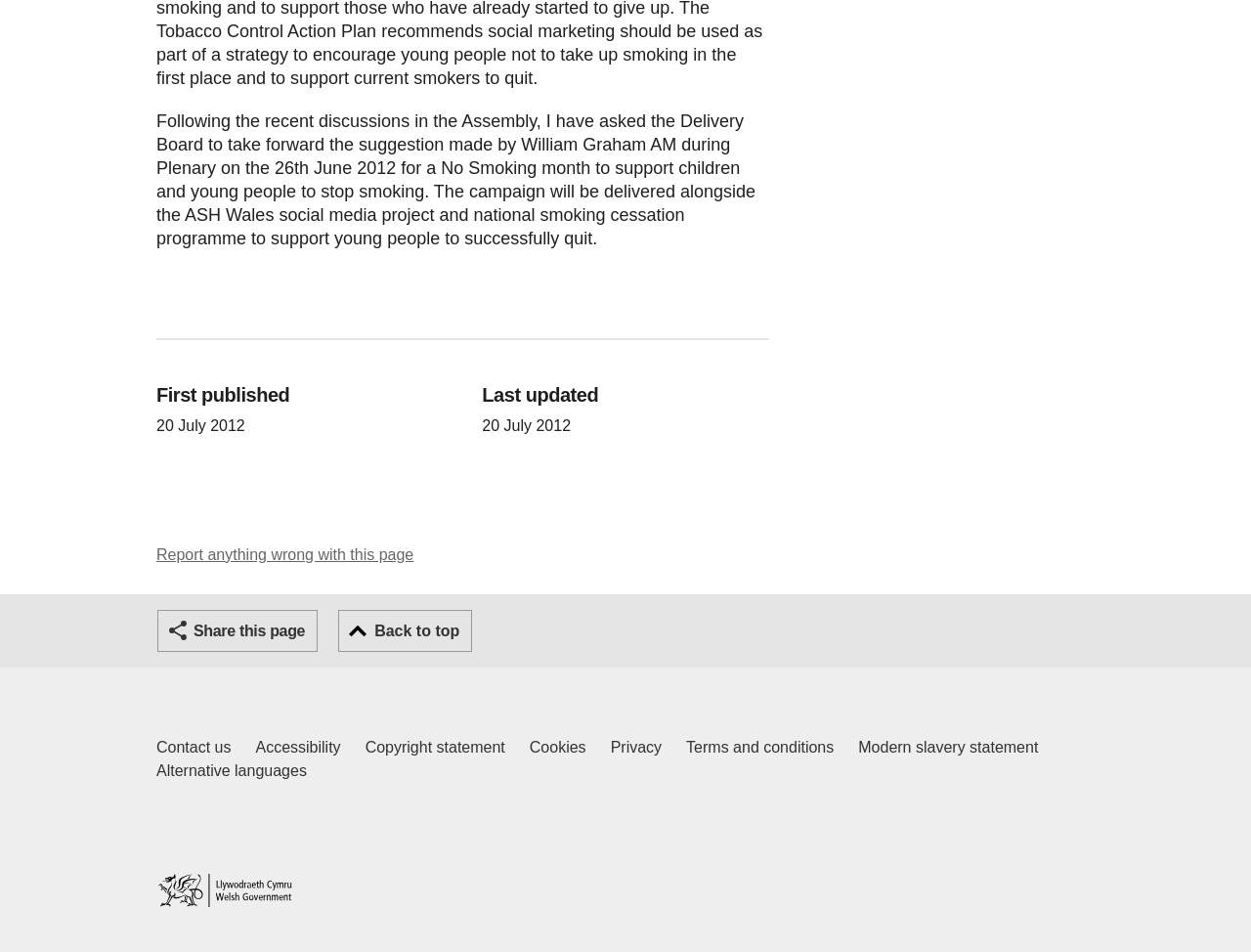Using the given description, provide the bounding box coordinates formatted as (top-left x, top-left y, bottom-right x, bottom-right y), with all values being floating point numbers between 0 and 1. Description: Share this page

[0.126, 0.641, 0.254, 0.685]